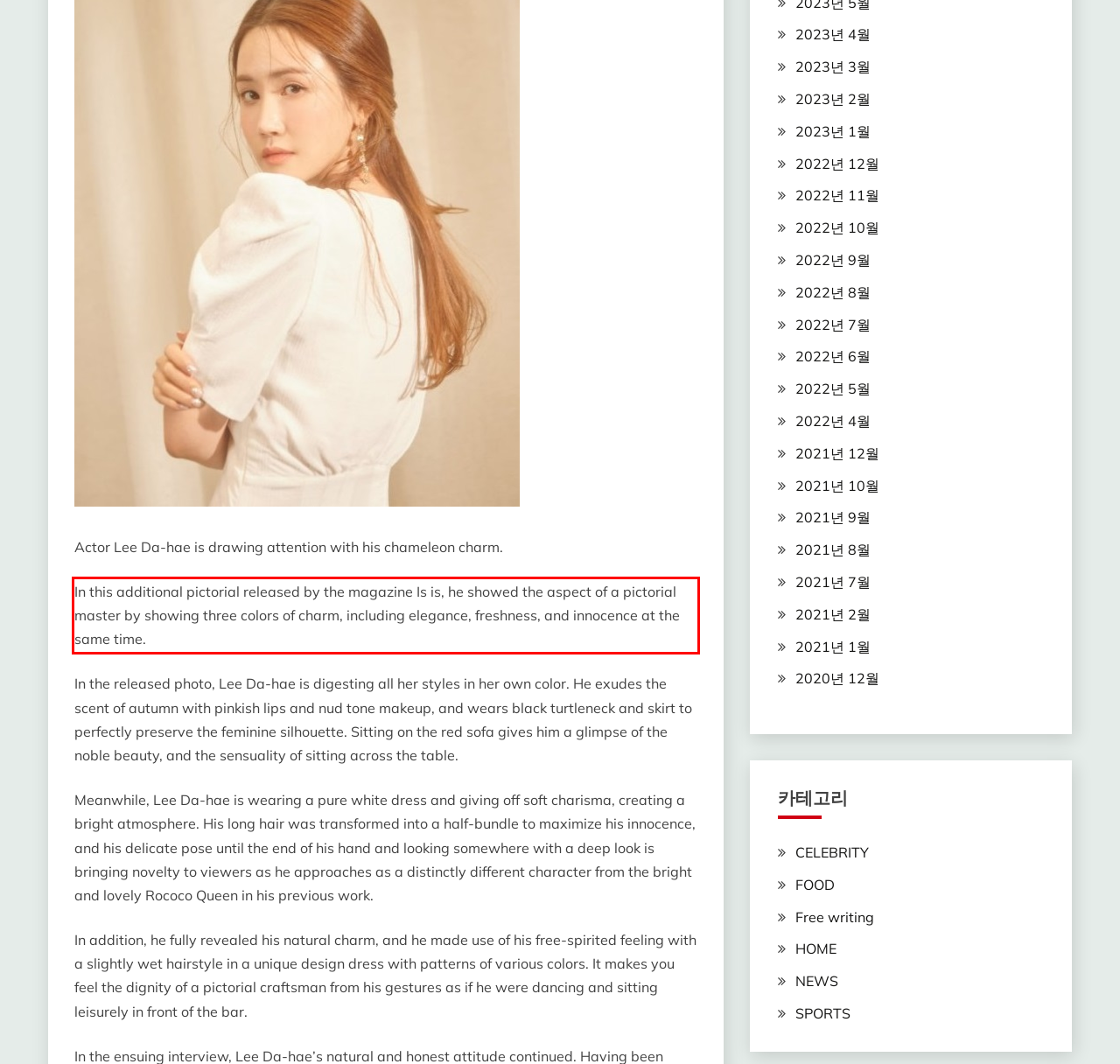Given a webpage screenshot with a red bounding box, perform OCR to read and deliver the text enclosed by the red bounding box.

In this additional pictorial released by the magazine Is is, he showed the aspect of a pictorial master by showing three colors of charm, including elegance, freshness, and innocence at the same time.